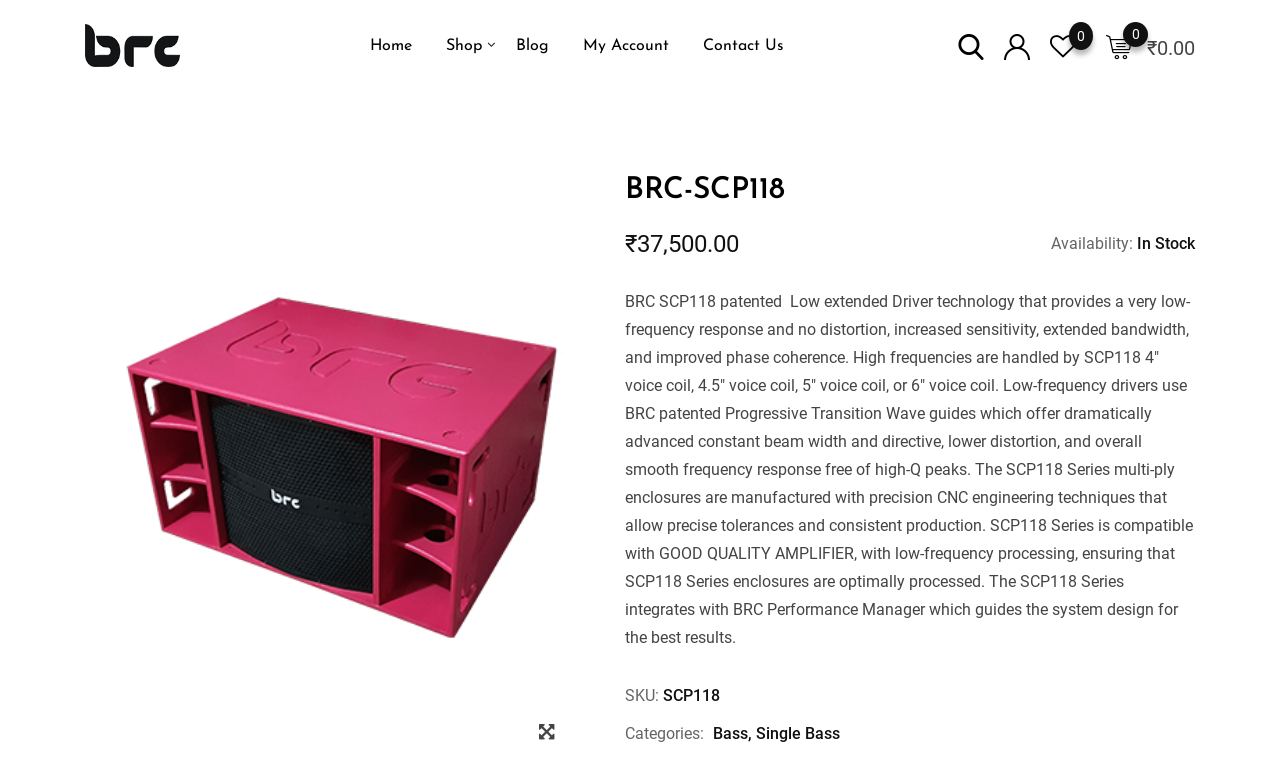Extract the bounding box for the UI element that matches this description: "0".

[0.864, 0.041, 0.884, 0.078]